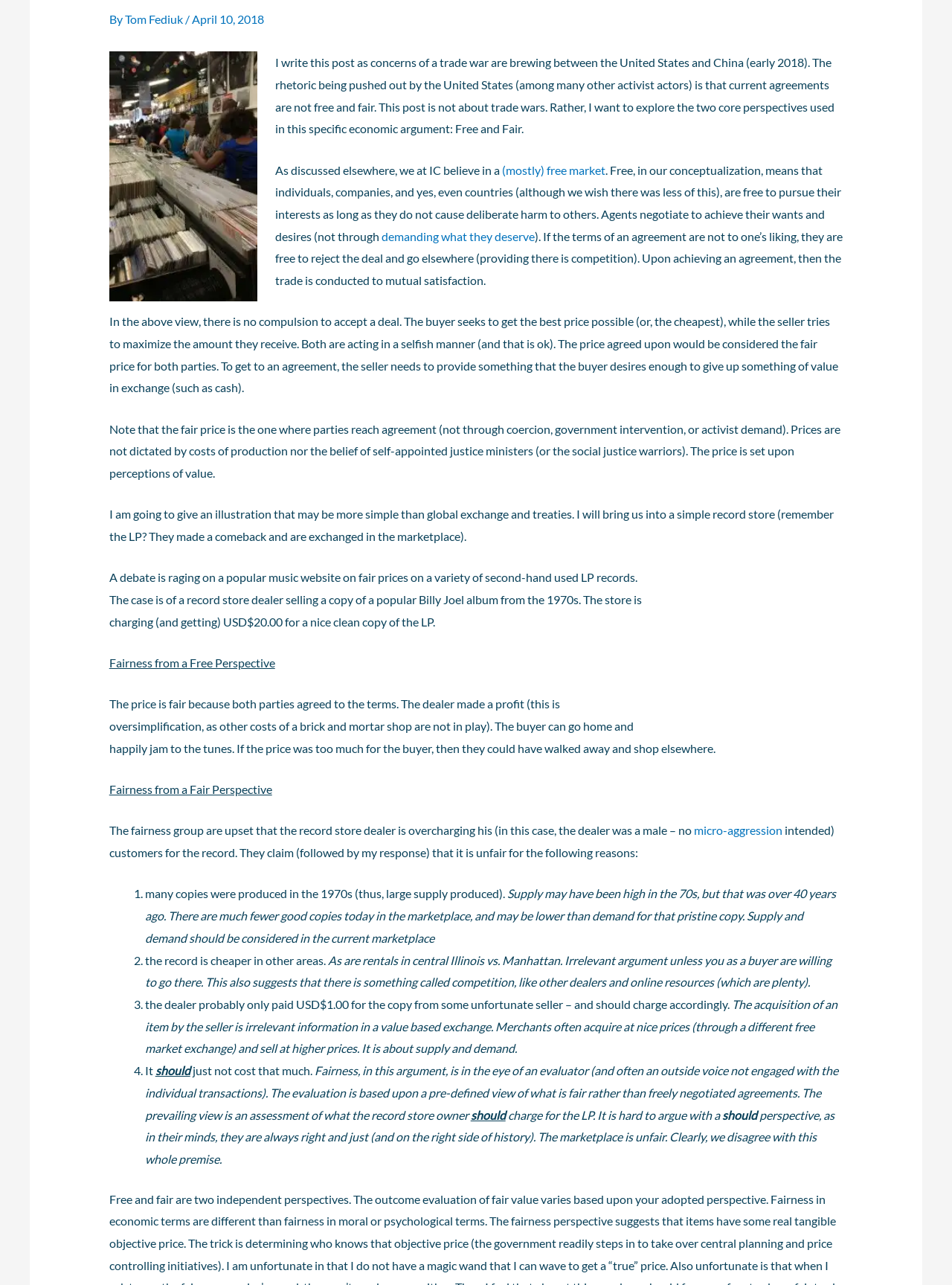Based on the image, provide a detailed and complete answer to the question: 
Who wrote this post?

The author of the post is mentioned in the first line of the webpage, where it says 'By Tom Fediuk'.